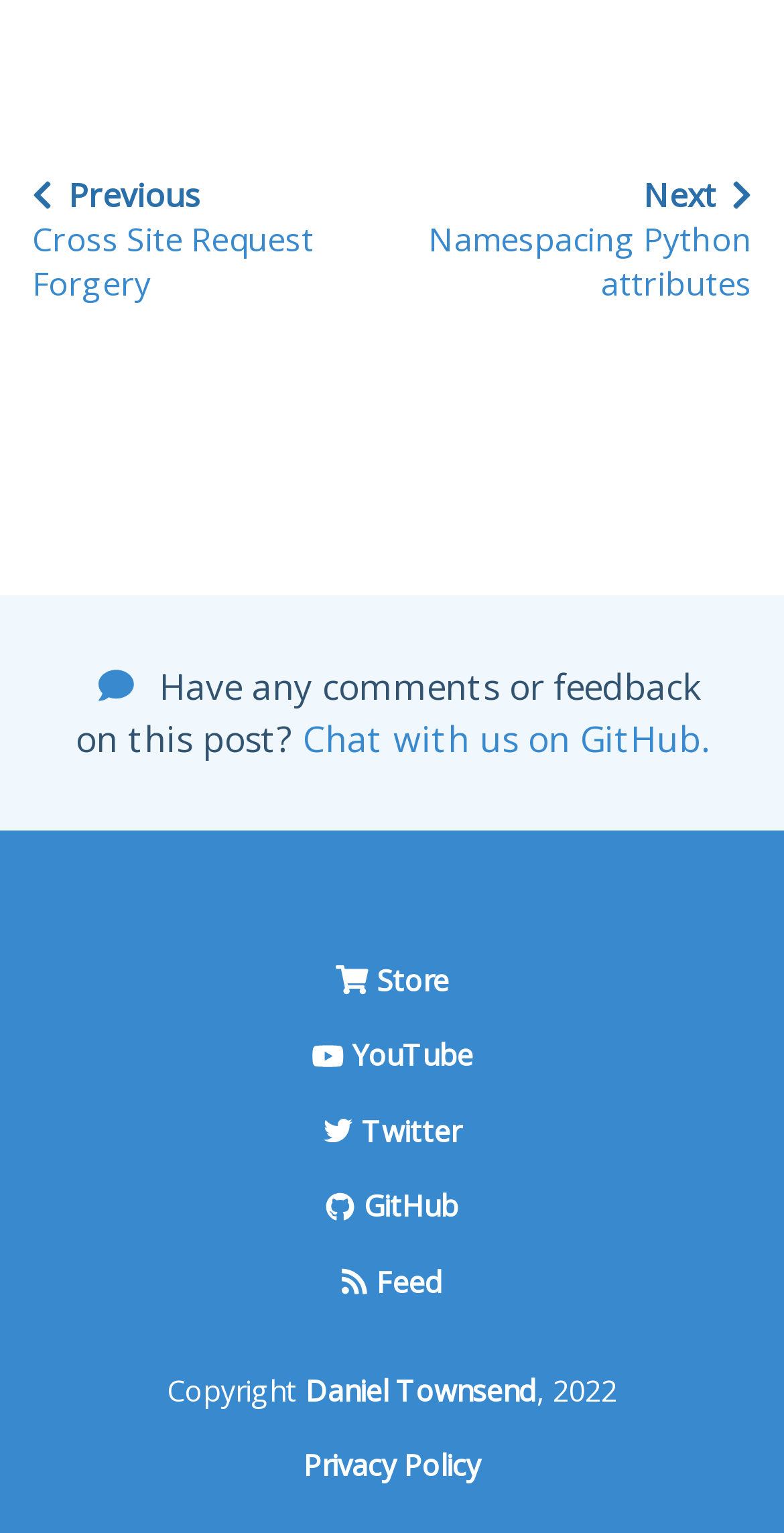Could you provide the bounding box coordinates for the portion of the screen to click to complete this instruction: "Go to previous page"?

[0.041, 0.113, 0.443, 0.199]